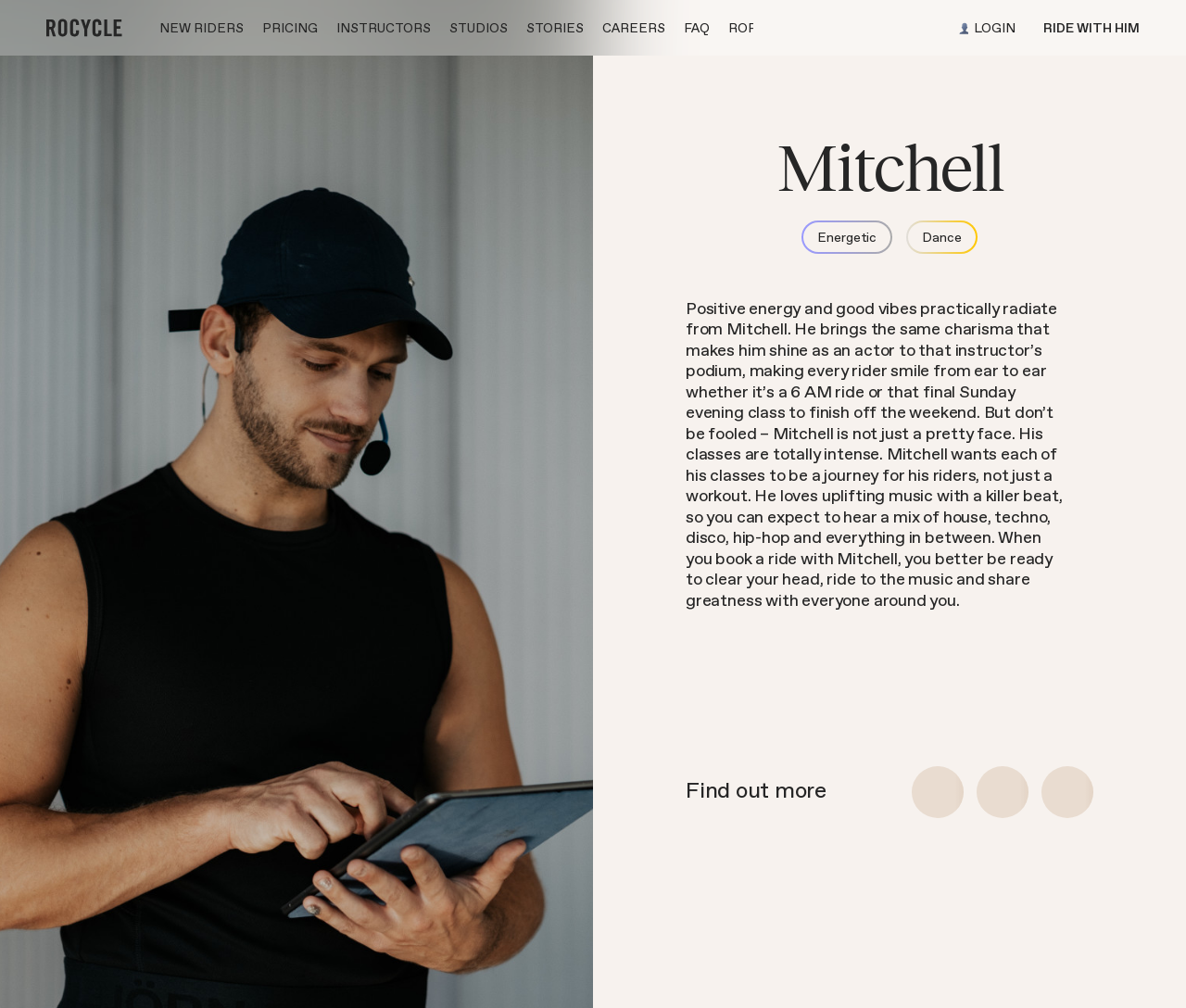Determine the bounding box coordinates of the clickable element necessary to fulfill the instruction: "Click on NEW RIDERS". Provide the coordinates as four float numbers within the 0 to 1 range, i.e., [left, top, right, bottom].

[0.134, 0.017, 0.205, 0.038]